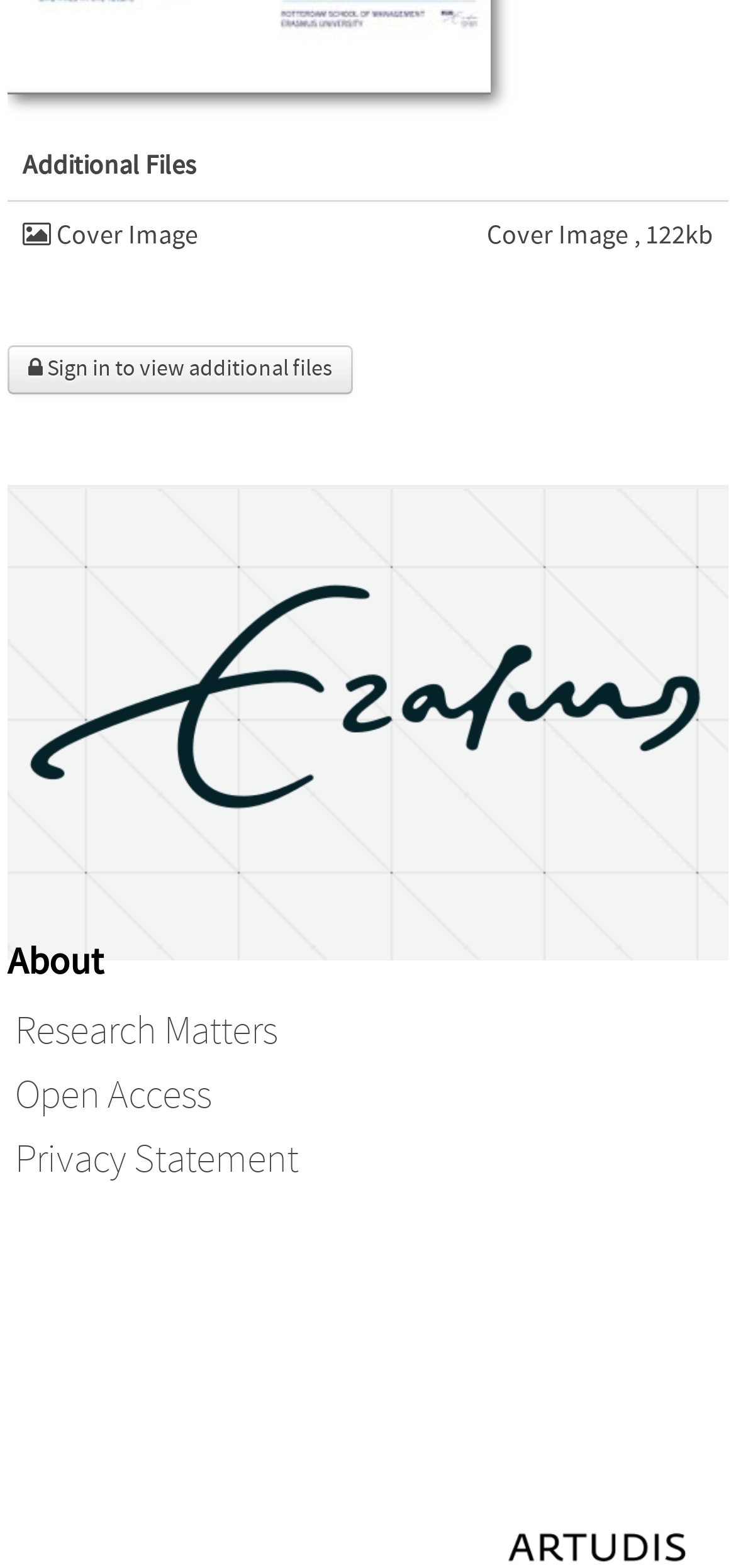How many links are there in the 'About' section?
Provide a one-word or short-phrase answer based on the image.

3